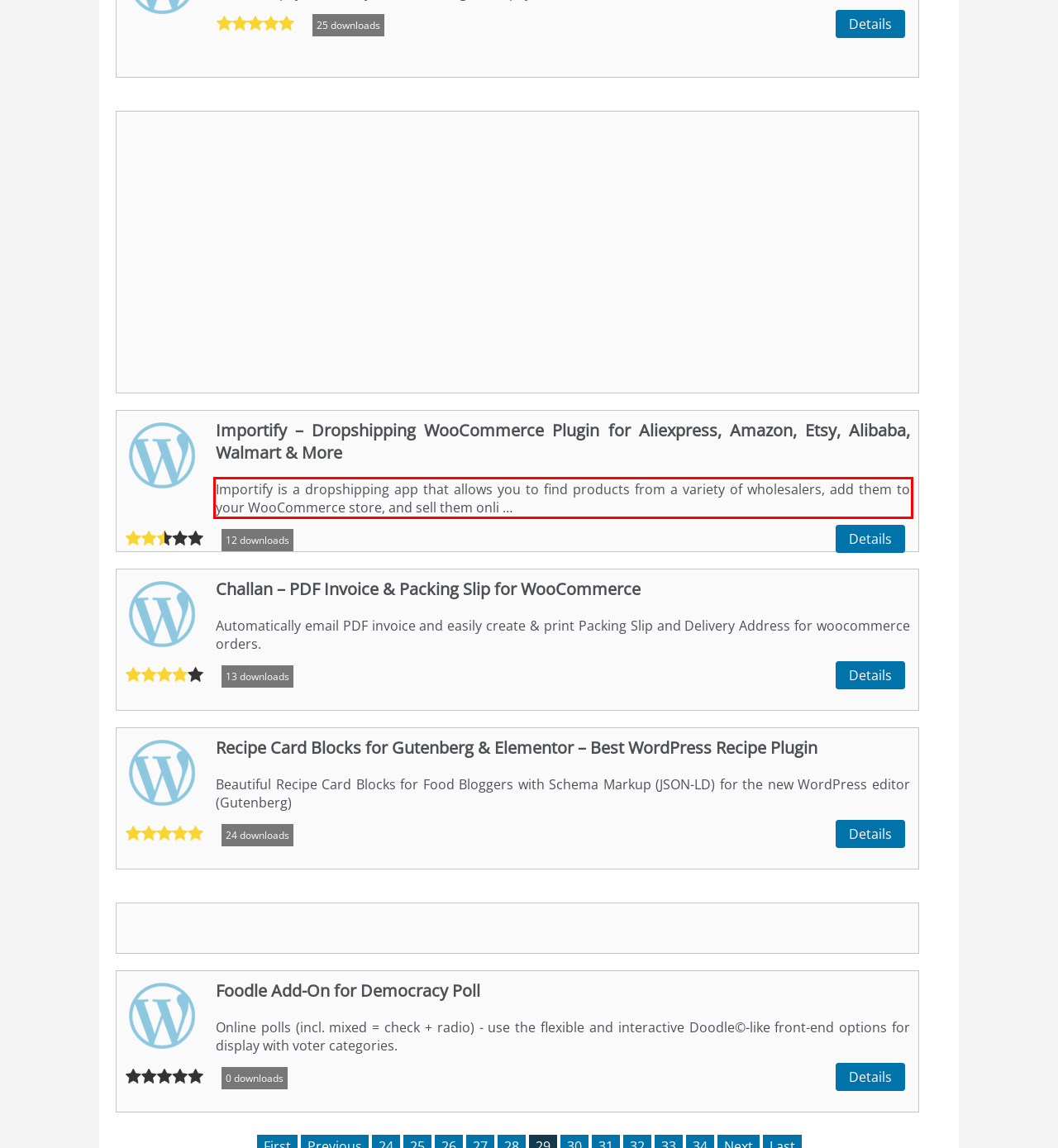Within the screenshot of a webpage, identify the red bounding box and perform OCR to capture the text content it contains.

Importify is a dropshipping app that allows you to find products from a variety of wholesalers, add them to your WooCommerce store, and sell them onli …